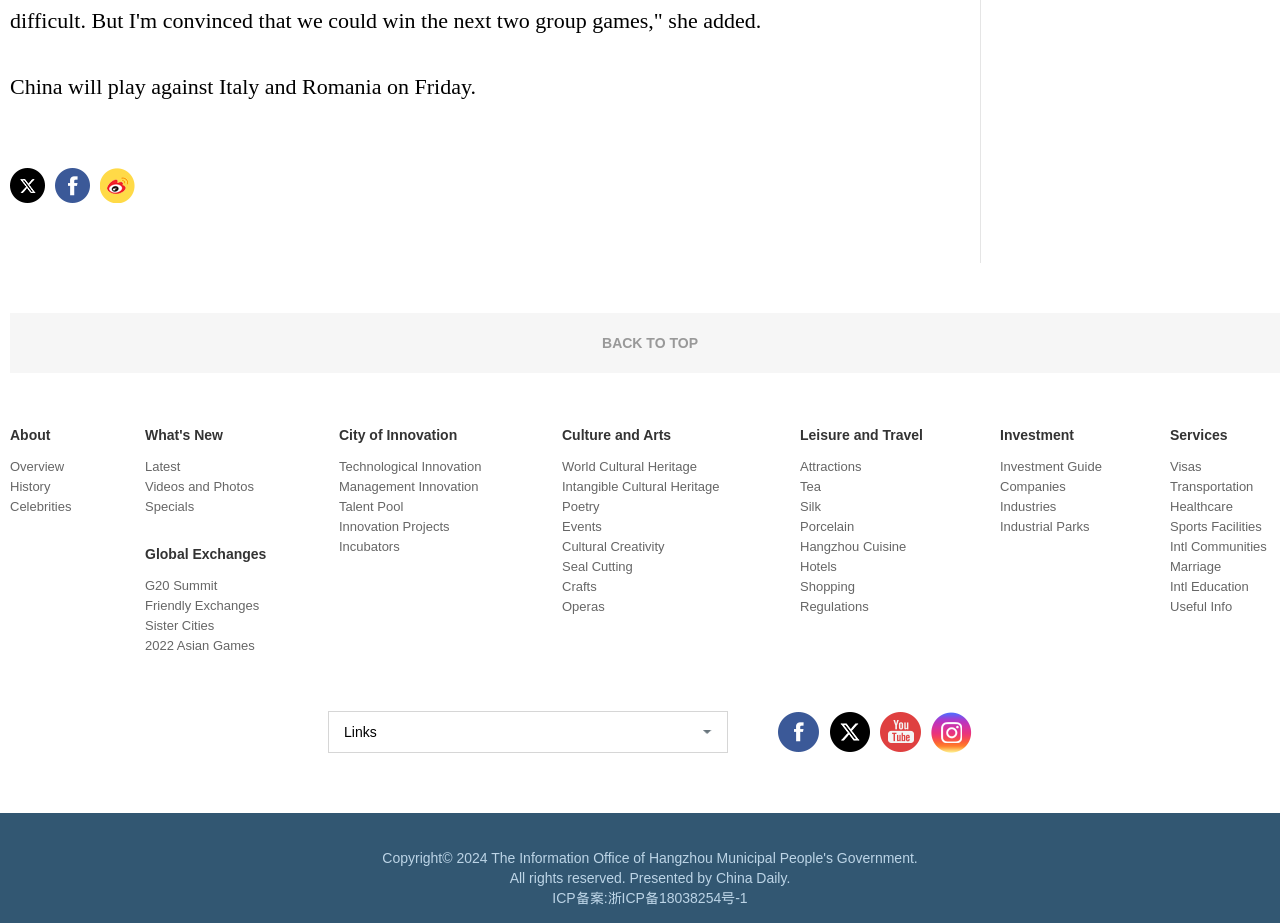Please specify the bounding box coordinates of the clickable region necessary for completing the following instruction: "Get Investment Guide". The coordinates must consist of four float numbers between 0 and 1, i.e., [left, top, right, bottom].

[0.781, 0.497, 0.861, 0.514]